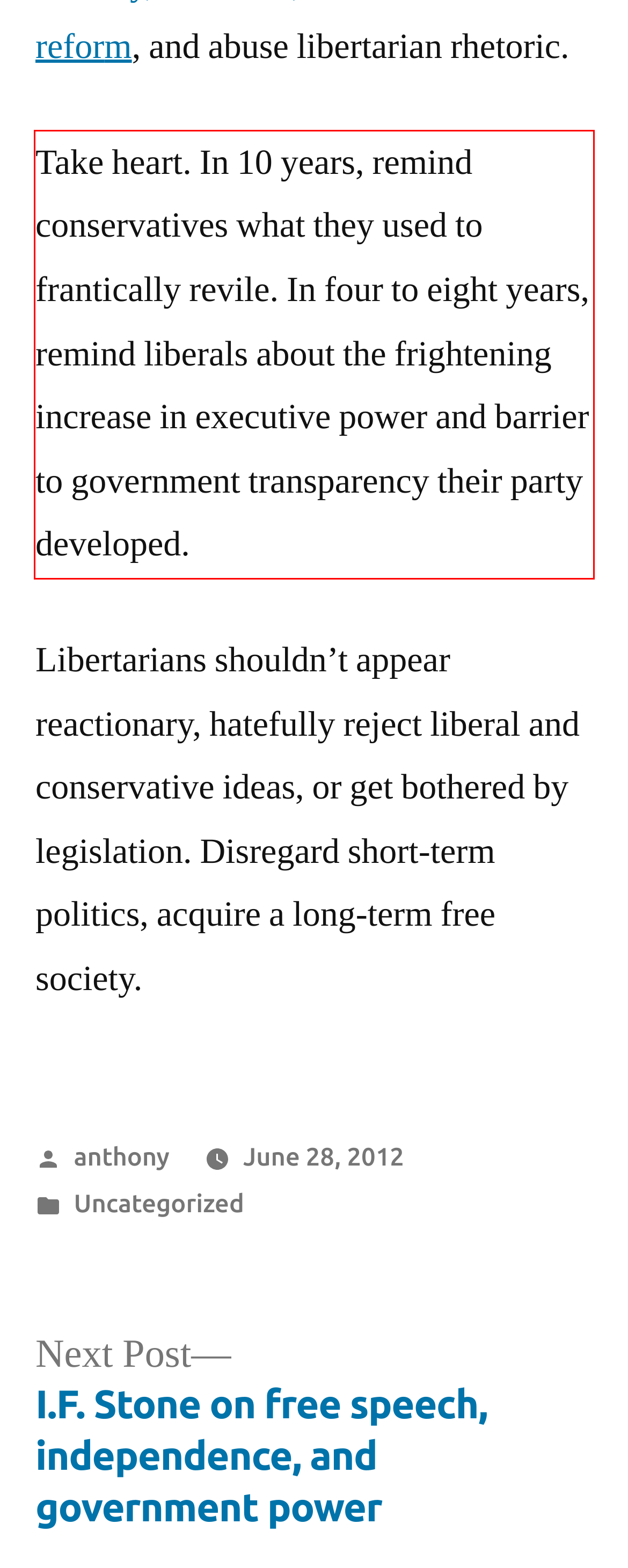Given a screenshot of a webpage containing a red bounding box, perform OCR on the text within this red bounding box and provide the text content.

Take heart. In 10 years, remind conservatives what they used to frantically revile. In four to eight years, remind liberals about the frightening increase in executive power and barrier to government transparency their party developed.